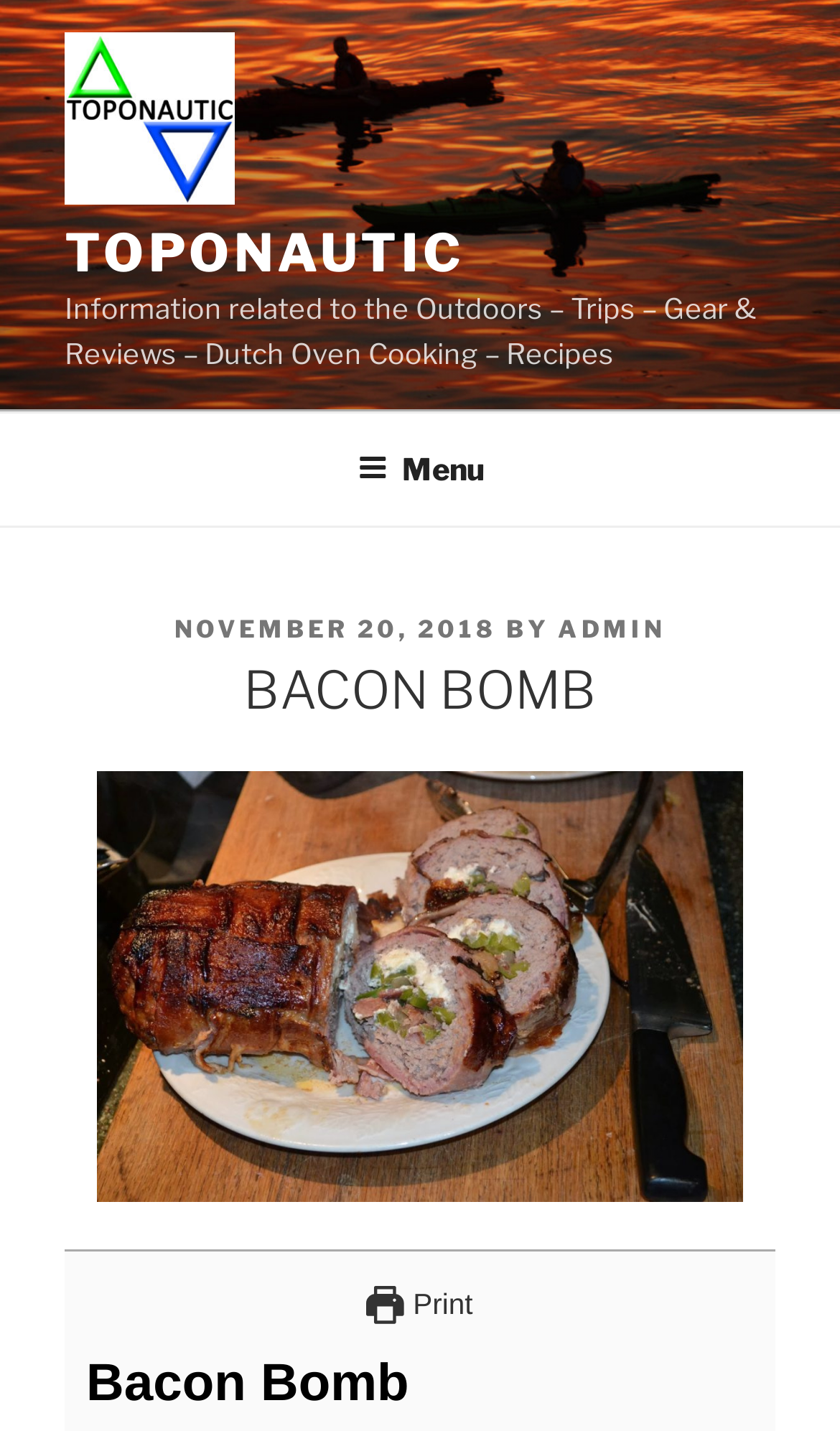Identify the bounding box for the described UI element. Provide the coordinates in (top-left x, top-left y, bottom-right x, bottom-right y) format with values ranging from 0 to 1: office@hotelkrone.org

None